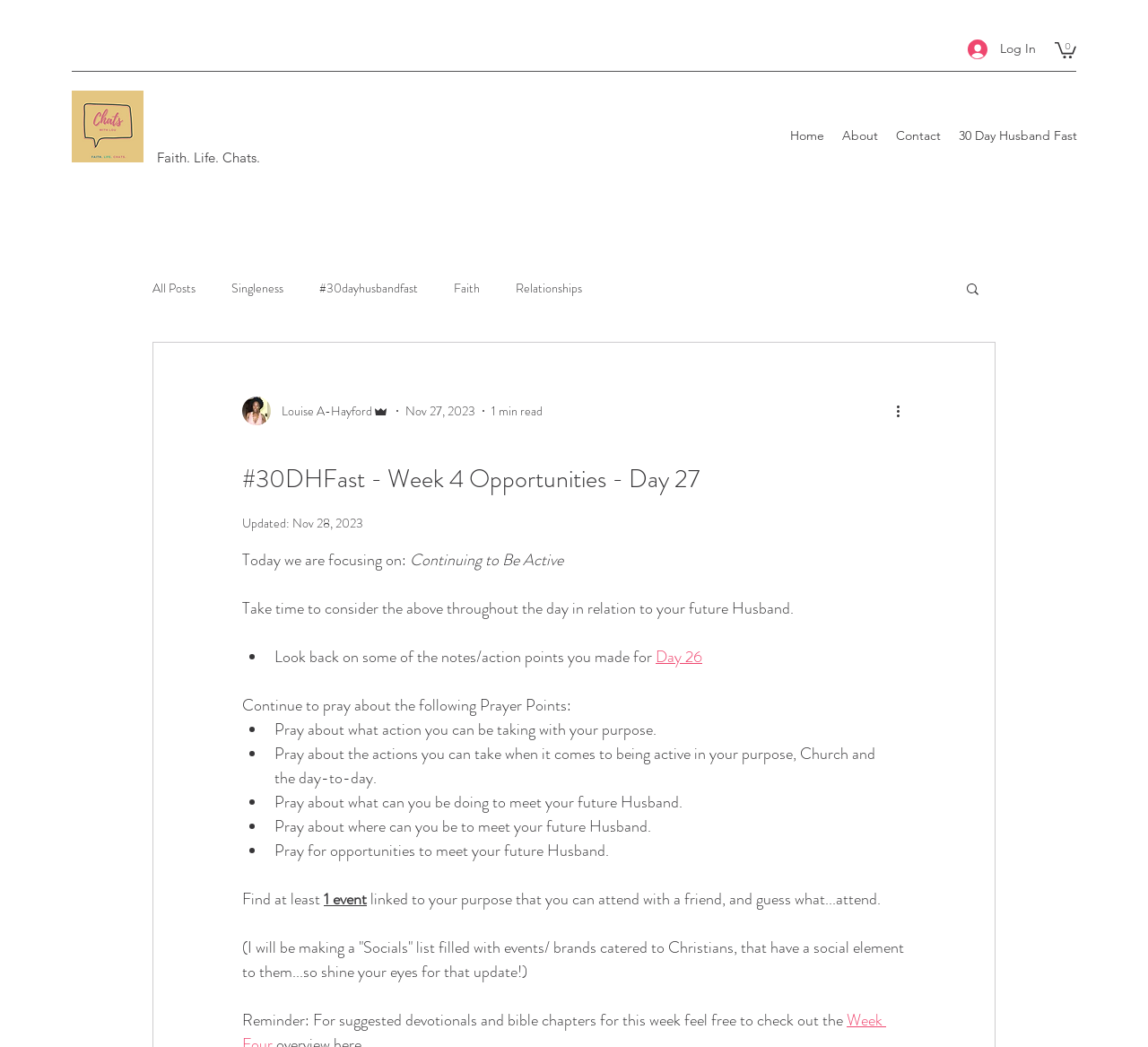Determine the webpage's heading and output its text content.

#30DHFast - Week 4 Opportunities - Day 27